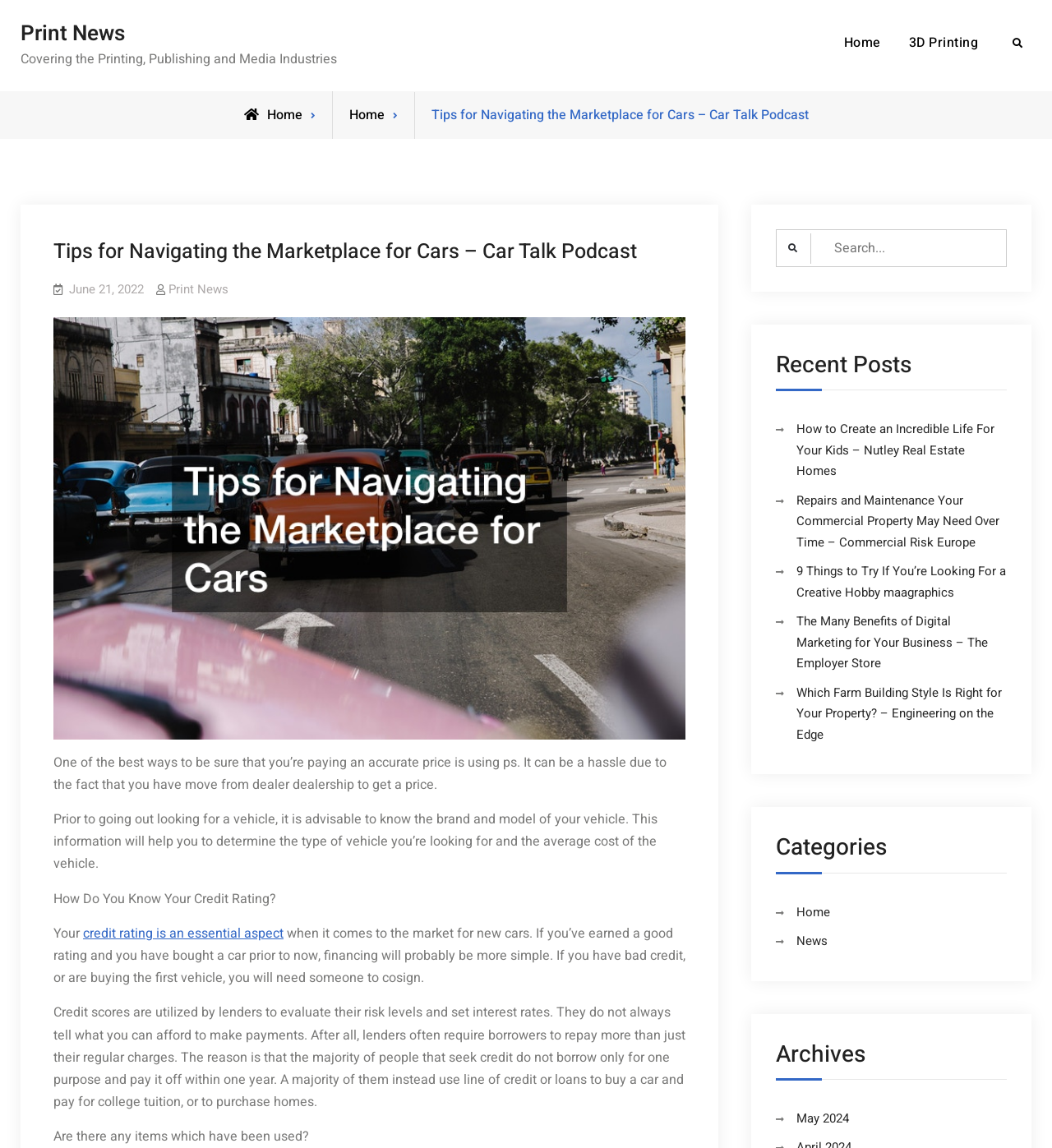How many recent posts are listed? Analyze the screenshot and reply with just one word or a short phrase.

5